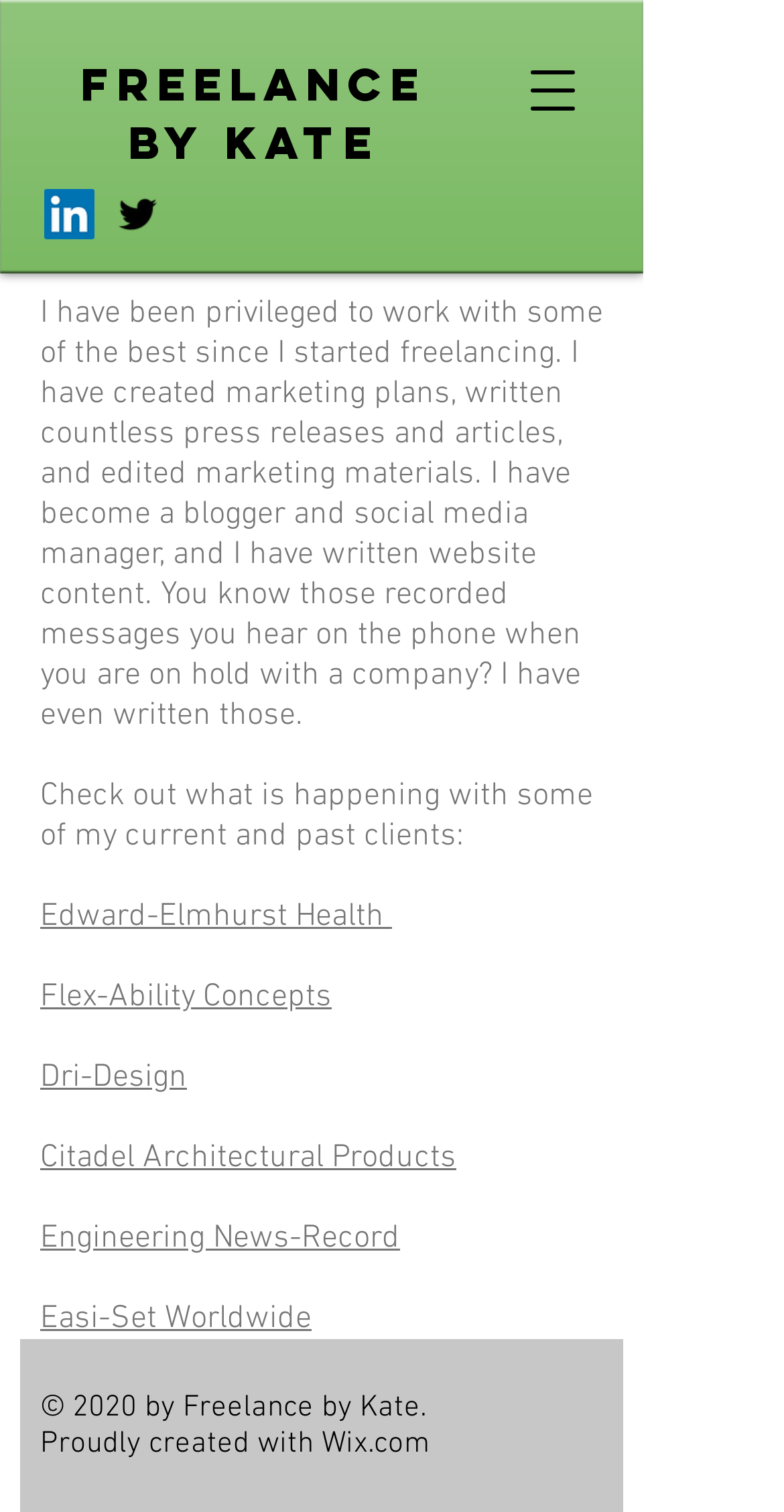Based on the element description Citadel Architectural Products, identify the bounding box of the UI element in the given webpage screenshot. The coordinates should be in the format (top-left x, top-left y, bottom-right x, bottom-right y) and must be between 0 and 1.

[0.051, 0.753, 0.582, 0.779]